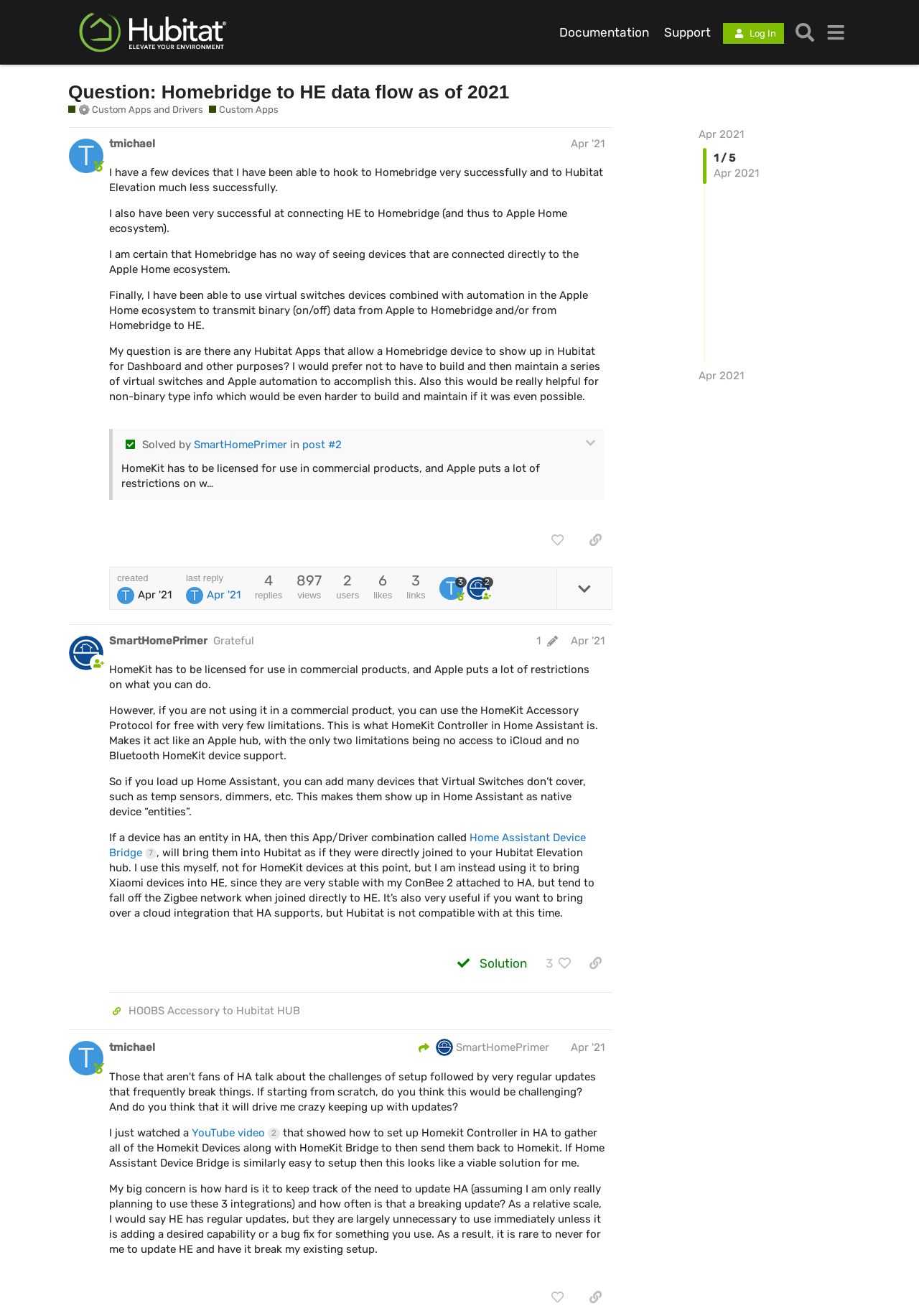Determine the bounding box coordinates for the HTML element described here: "2".

[0.508, 0.438, 0.537, 0.456]